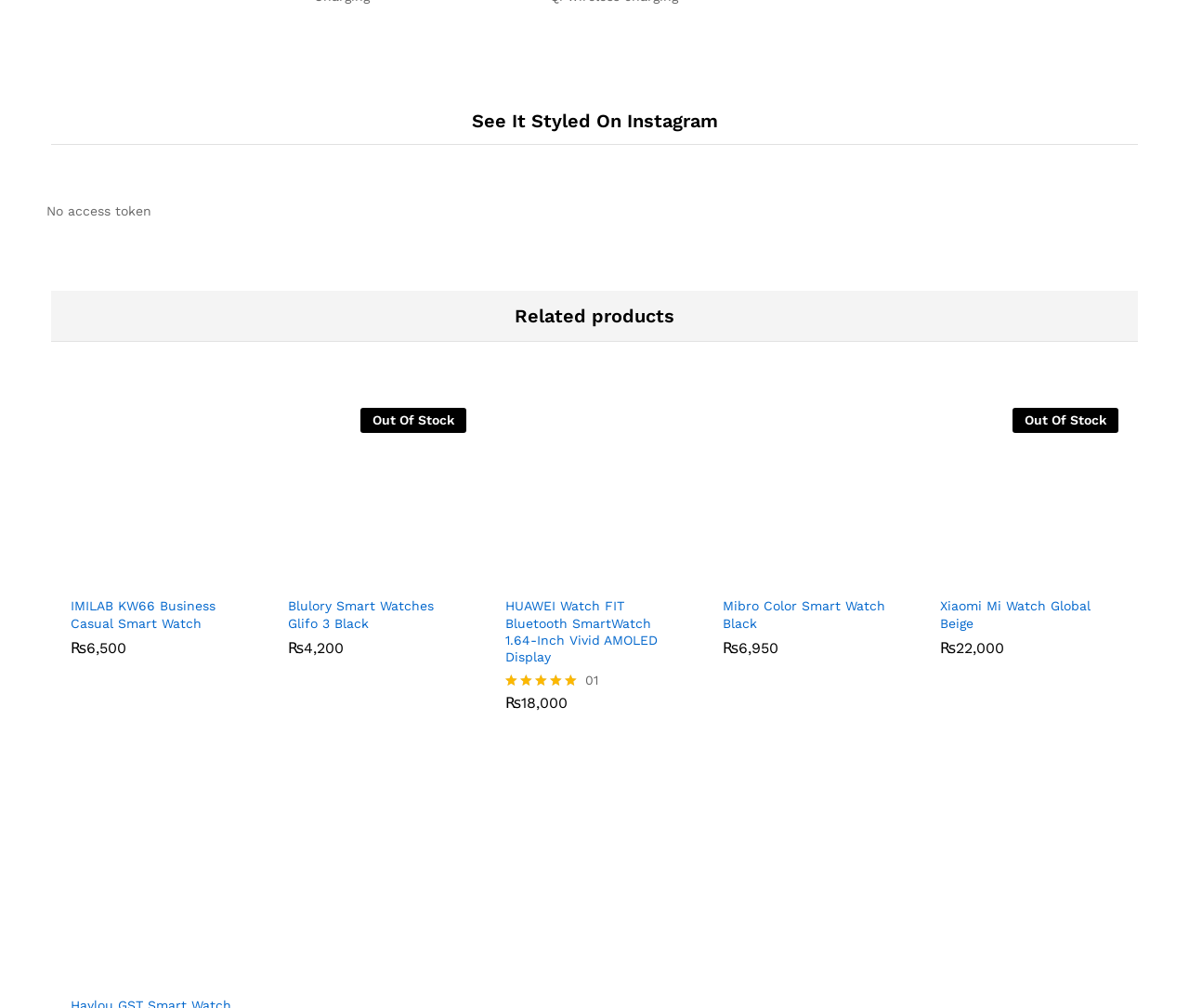Pinpoint the bounding box coordinates of the area that should be clicked to complete the following instruction: "Quick View HUAWEI Watch FIT Bluetooth SmartWatch". The coordinates must be given as four float numbers between 0 and 1, i.e., [left, top, right, bottom].

[0.469, 0.555, 0.495, 0.587]